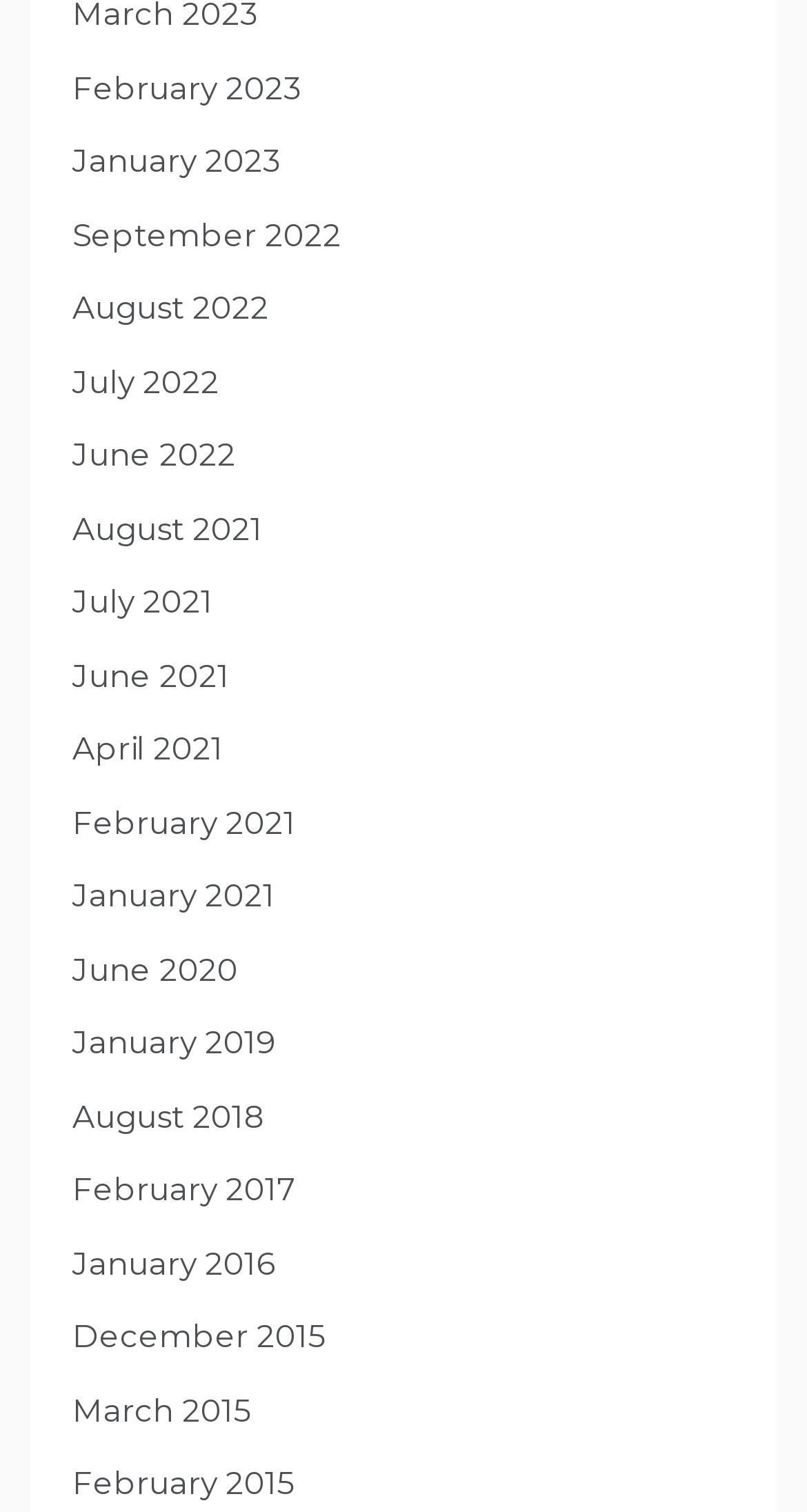What is the latest month listed for the year 2023?
Use the information from the screenshot to give a comprehensive response to the question.

By examining the list of links, I found that the latest month listed for the year 2023 is February 2023, which is located at the top of the list with a bounding box coordinate of [0.09, 0.045, 0.374, 0.071].